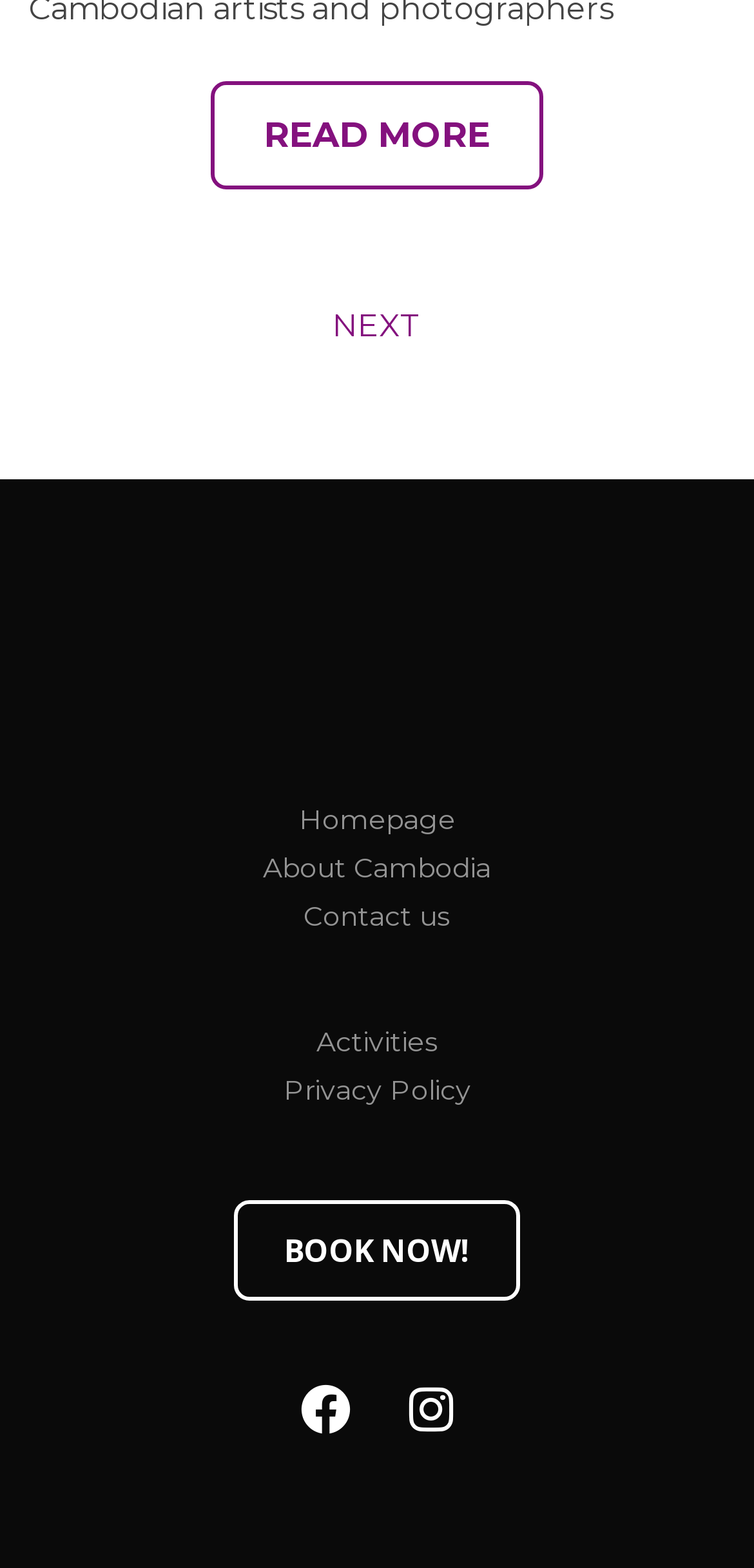Extract the bounding box coordinates for the described element: "title="All Dreams Cambodia"". The coordinates should be represented as four float numbers between 0 and 1: [left, top, right, bottom].

[0.499, 0.335, 0.501, 0.463]